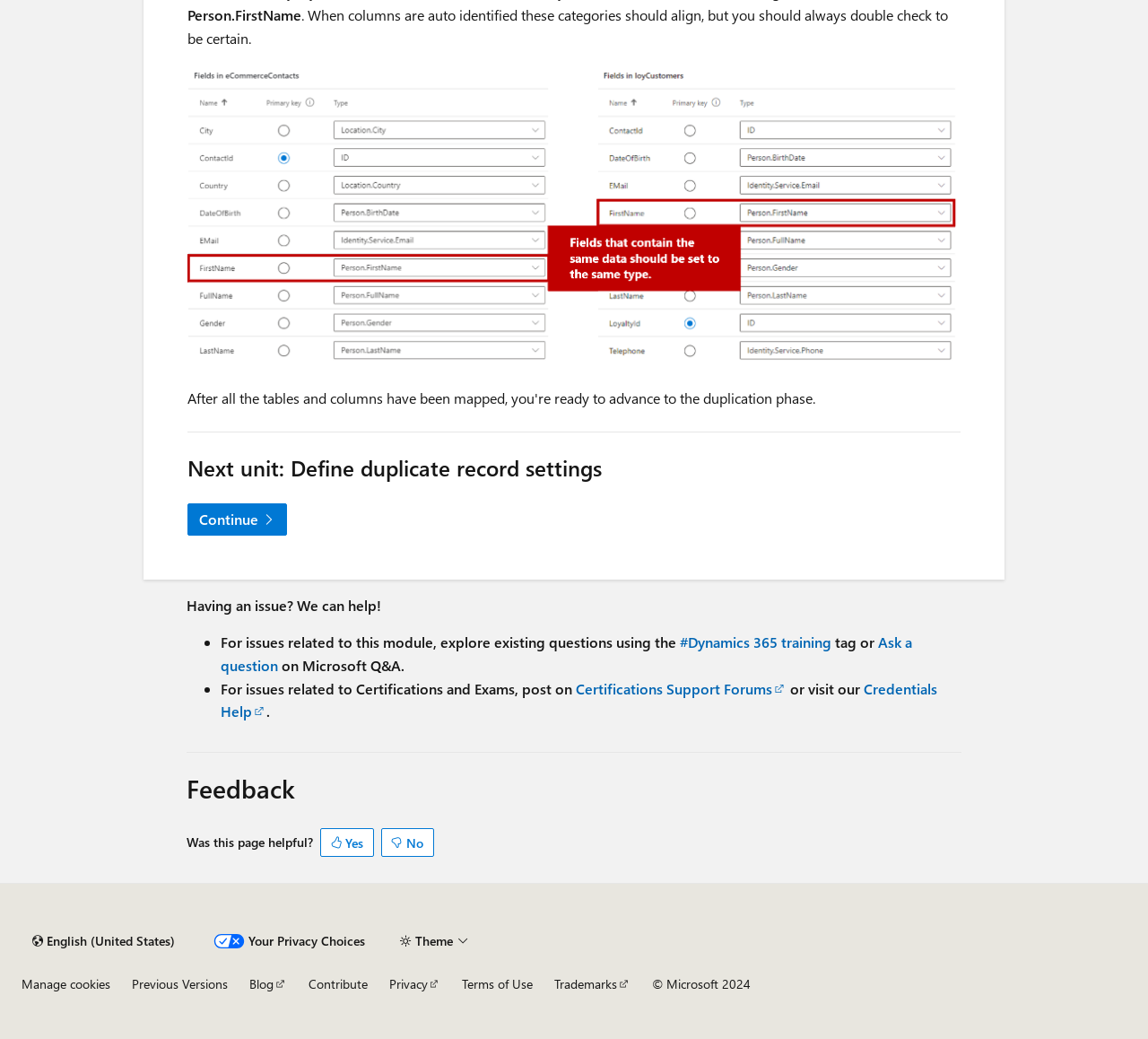Highlight the bounding box coordinates of the region I should click on to meet the following instruction: "Ask a question on Microsoft Q&A".

[0.192, 0.609, 0.795, 0.649]